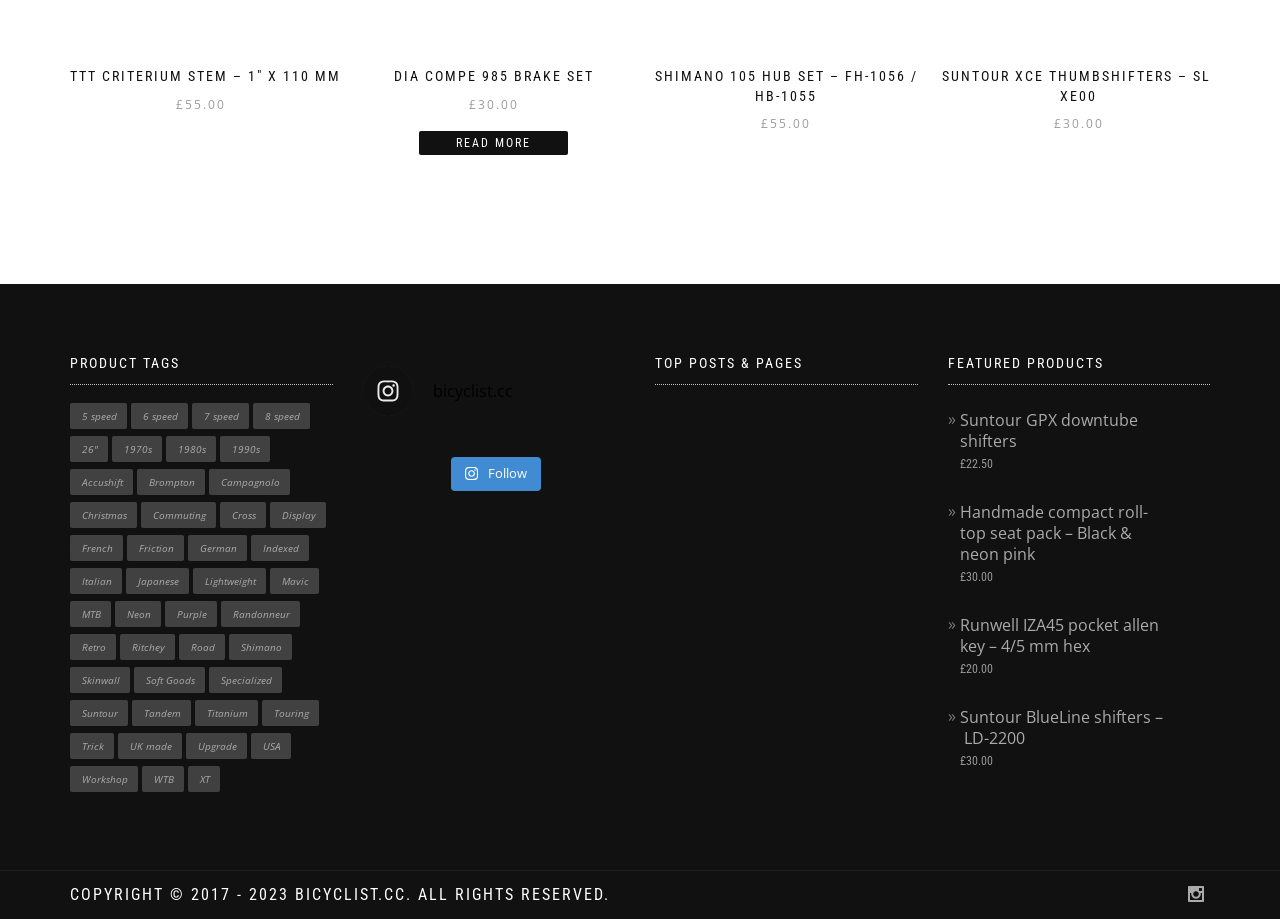How many products are in the 'Retro' category?
Please give a detailed and thorough answer to the question, covering all relevant points.

The number of products in the 'Retro' category can be found by looking at the link element with the text 'Retro (358 products)' which is located in the 'PRODUCT TAGS' section.